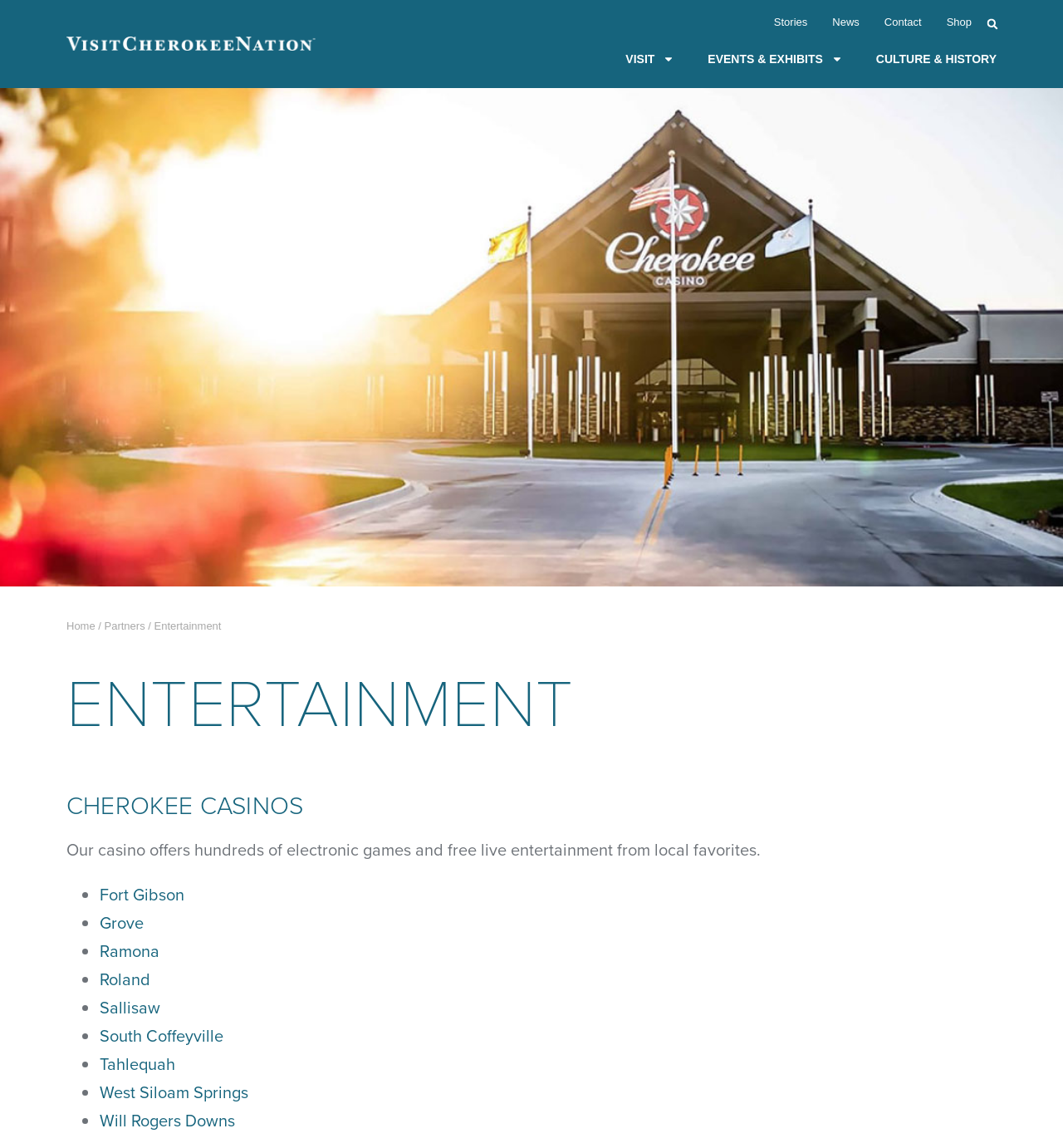Provide a thorough summary of the webpage.

The webpage is about Visit Cherokee Nation, focusing on entertainment. At the top, there are several links, including "Stories", "News", "Contact", and "Shop", aligned horizontally. A search bar with a "Search" button is located at the top right corner. Below the search bar, there are three main links: "VISIT", "EVENTS & EXHIBITS", and "CULTURE & HISTORY", each accompanied by a small image.

On the left side, there is a vertical menu with links to "Home", "Partners", and "Entertainment". The main content area is divided into sections. The first section is about Cherokee Casinos, with a heading and a brief description. Below the description, there is a list of casino locations, including Fort Gibson, Grove, Ramona, Roland, Sallisaw, South Coffeyville, Tahlequah, West Siloam Springs, and Will Rogers Downs, each marked with a bullet point.